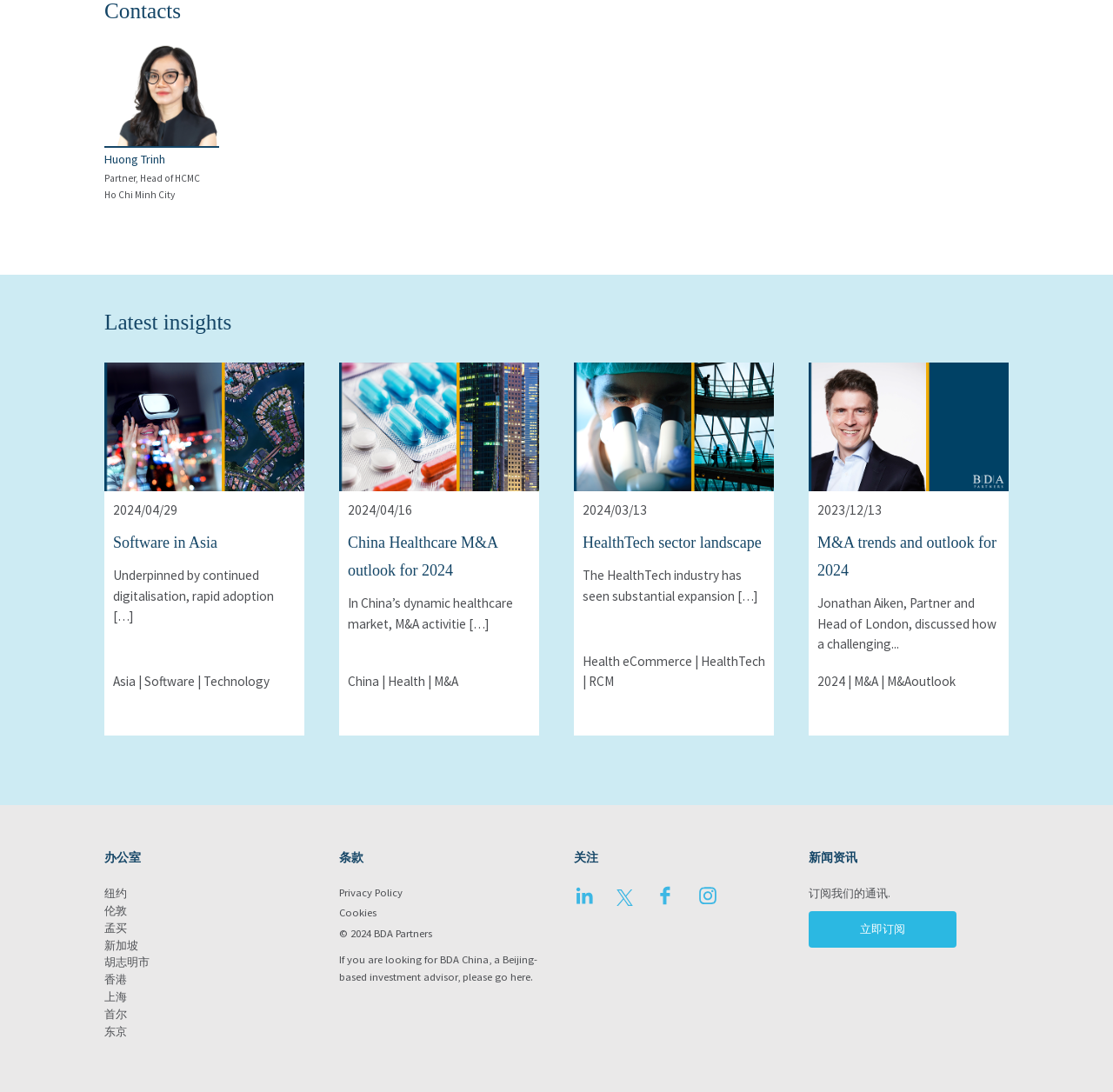How many social media platforms are listed?
Kindly offer a comprehensive and detailed response to the question.

I counted the number of links under the '关注' heading, which are 'linkedin', 'X Twitter', 'facebook', and 'instagram'. There are 4 social media platforms listed.